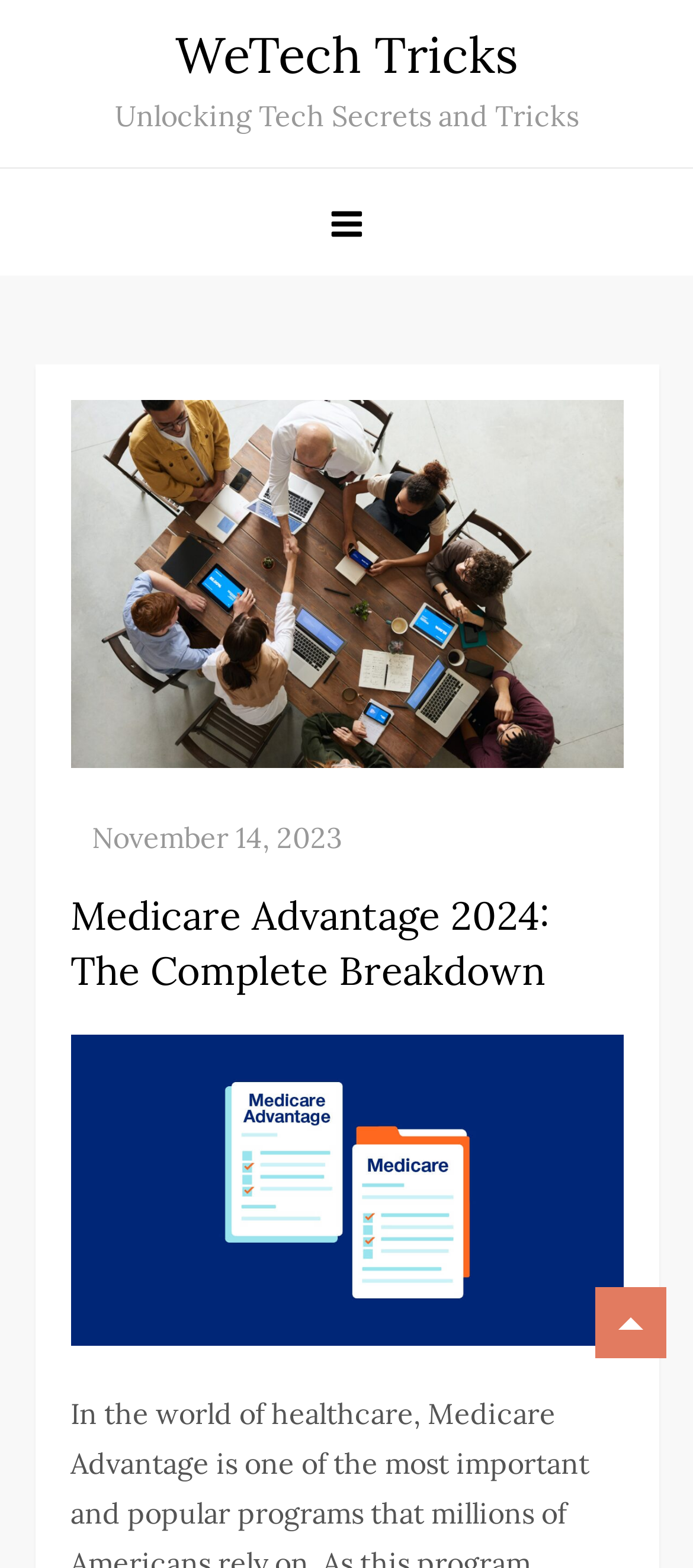What is the date of the latest article?
Please describe in detail the information shown in the image to answer the question.

The date of the latest article can be found by looking at the time element inside the primary-menu button, which says 'November 14, 2023'.